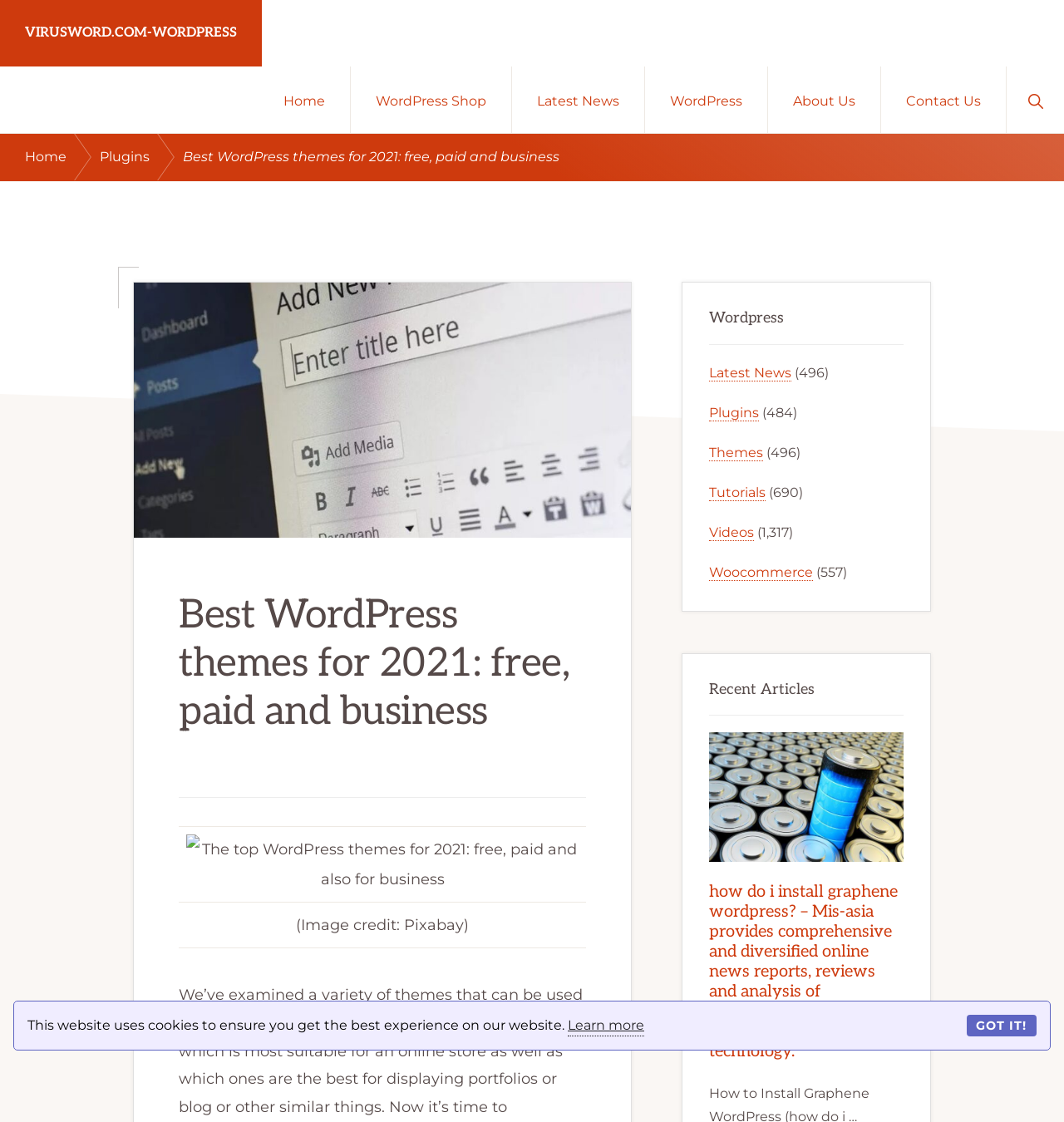Give a comprehensive overview of the webpage, including key elements.

This webpage is about WordPress themes, plugins, and tutorials. At the top, there is a notification bar with a message about cookies and a "Learn more" link, accompanied by a "GOT IT!" button. Below this, there are three skip links for navigation, main content, and primary sidebar.

The main header section features a logo with the text "VIRUSWORD.COM-WORDPRESS" and a navigation menu with links to "Home", "WordPress Shop", "Latest News", "WordPress", "About Us", and "Contact Us". There is also a search button with a magnifying glass icon.

The main content area has a breadcrumb trail showing the current page's location, with links to "Home" and "Plugins". The page title "Best WordPress themes for 2021: free, paid and business" is displayed prominently, followed by a table with a single row containing an image and a brief description.

To the right of the main content area, there is a sidebar with several sections. The first section has a heading "Wordpress" and lists several links to categories like "Latest News", "Plugins", "Themes", "Tutorials", "Videos", and "Woocommerce", each accompanied by a number in parentheses. The second section has a heading "Recent Articles" and lists a single article with a link to its content.

Below the main content area, there is a section with a heading "Explore more" and three buttons with icons and text "GET OUR WORDPRESS GUIDE", "GET PLUGINS", and "GET CONNECTED".

The footer section has a heading "Footer" and several sections. The first section has a heading "VirusWord by Promaps, Inc." and lists the company's address. The second section has a copyright notice. The third section has a heading "Keep In Touch" and lists links to the company's social media profiles, including Email, Facebook, Instagram, Pinterest, and Twitter, each with an accompanying icon.